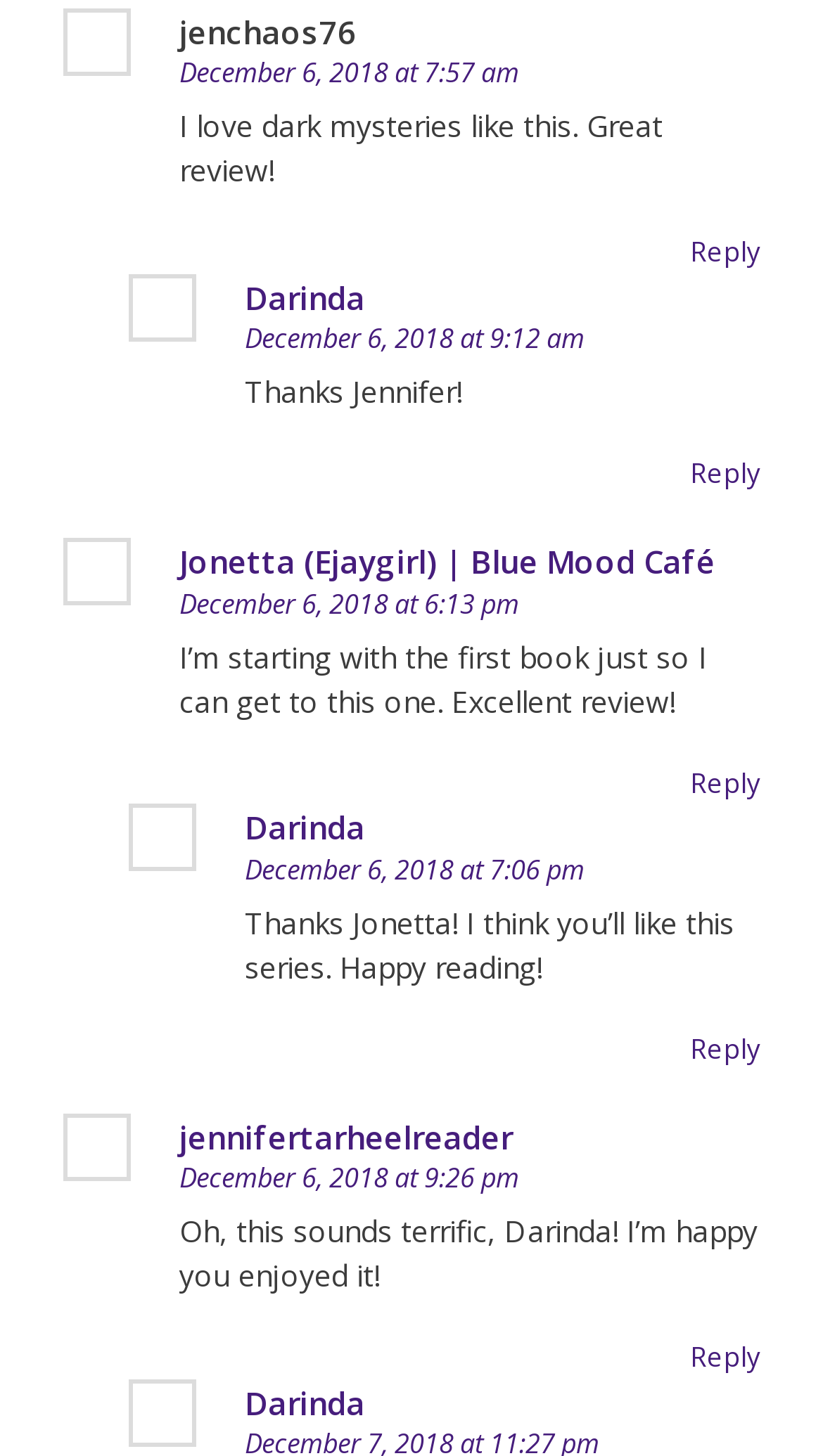Pinpoint the bounding box coordinates of the element to be clicked to execute the instruction: "Reply to Jonetta (Ejaygirl) | Blue Mood Café".

[0.838, 0.525, 0.923, 0.55]